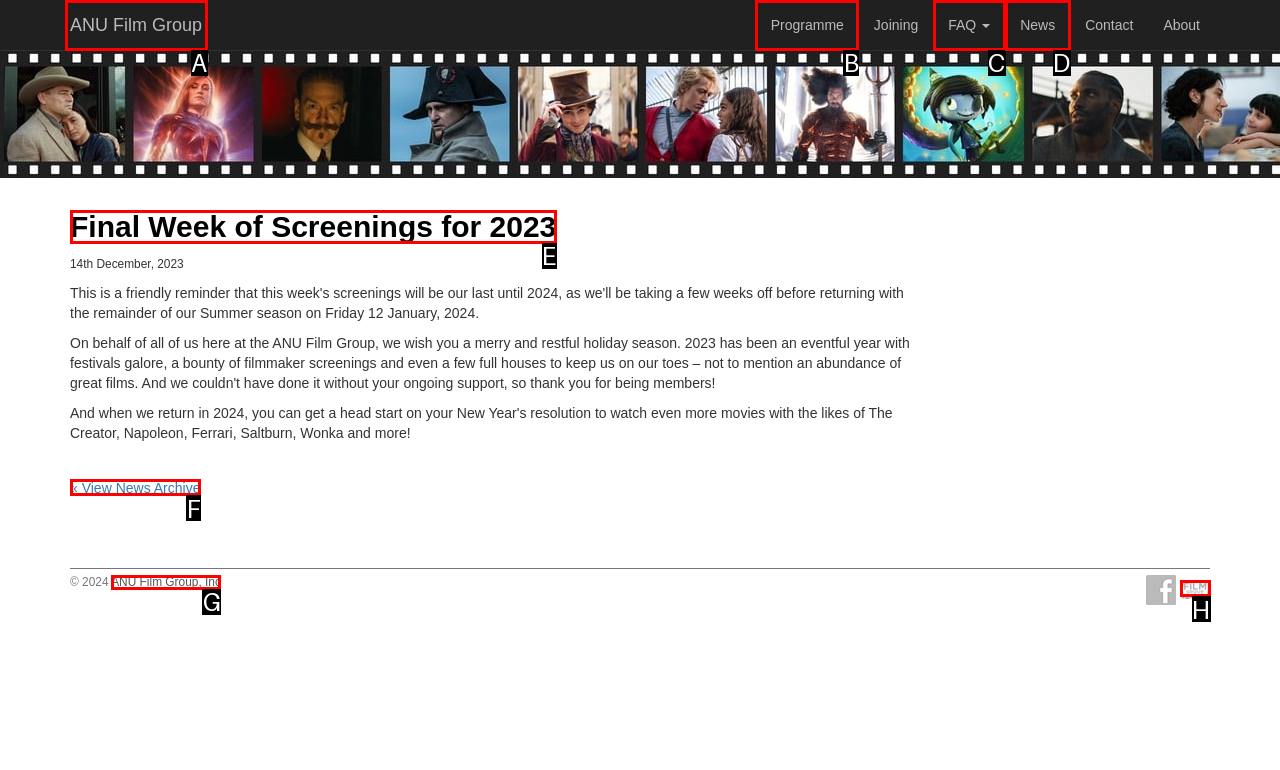Choose the correct UI element to click for this task: read news archive Answer using the letter from the given choices.

F